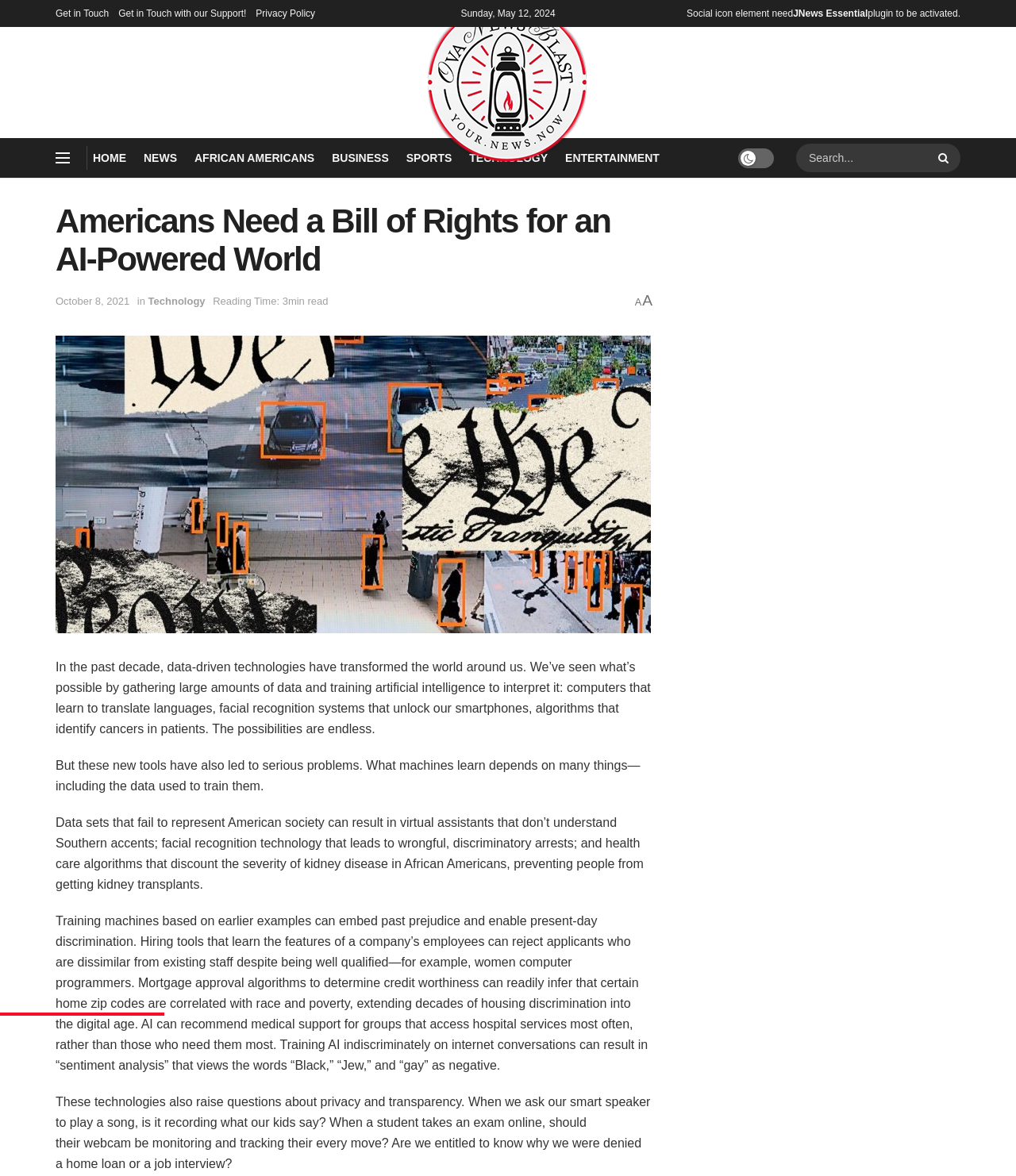What is the category of the article?
Answer the question with a thorough and detailed explanation.

I found the category of the article by looking at the link 'Technology' which is located below the main heading and above the 'Reading Time: 3min read' text.